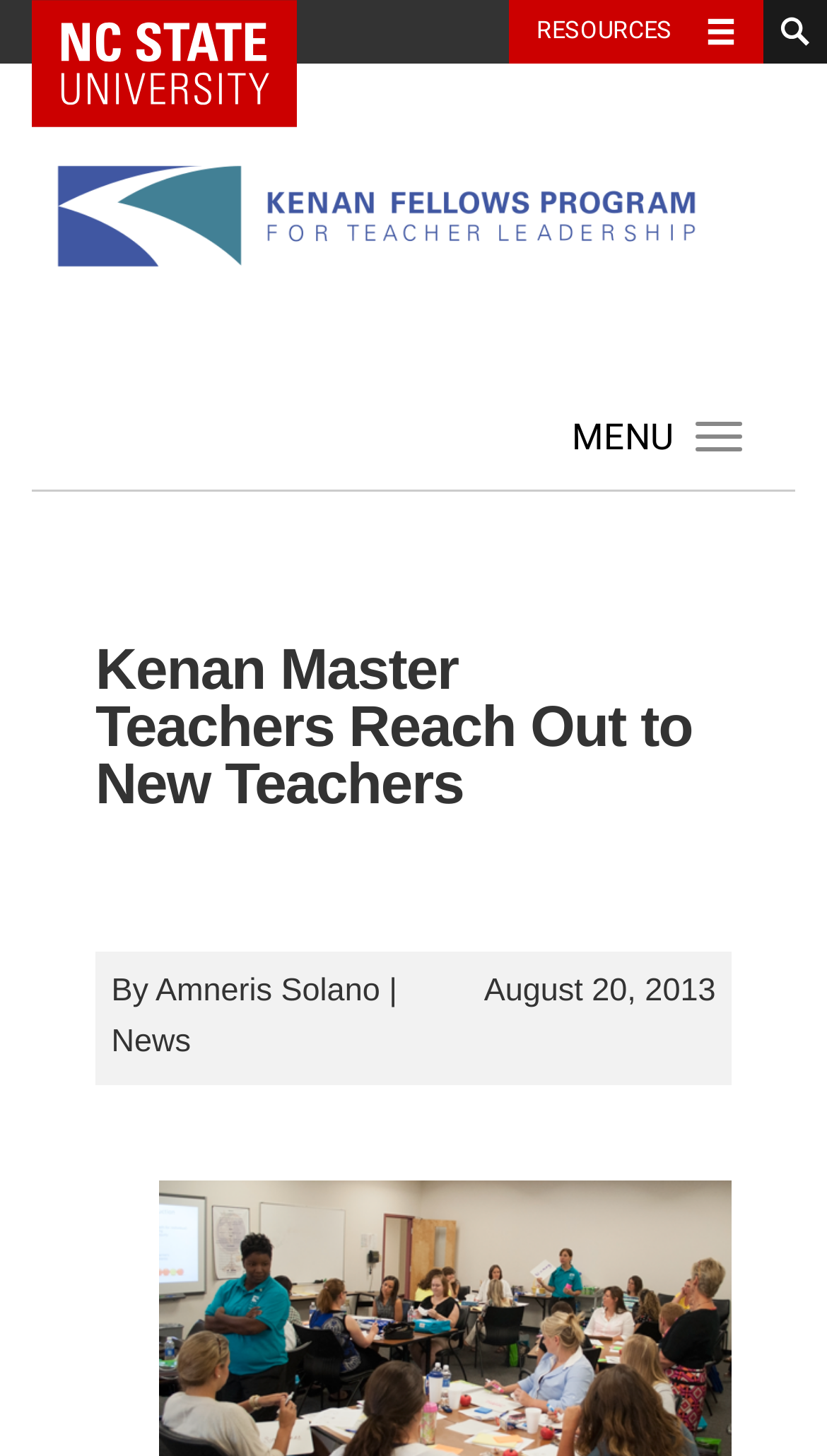Bounding box coordinates are specified in the format (top-left x, top-left y, bottom-right x, bottom-right y). All values are floating point numbers bounded between 0 and 1. Please provide the bounding box coordinate of the region this sentence describes: Resources

[0.615, 0.0, 0.923, 0.044]